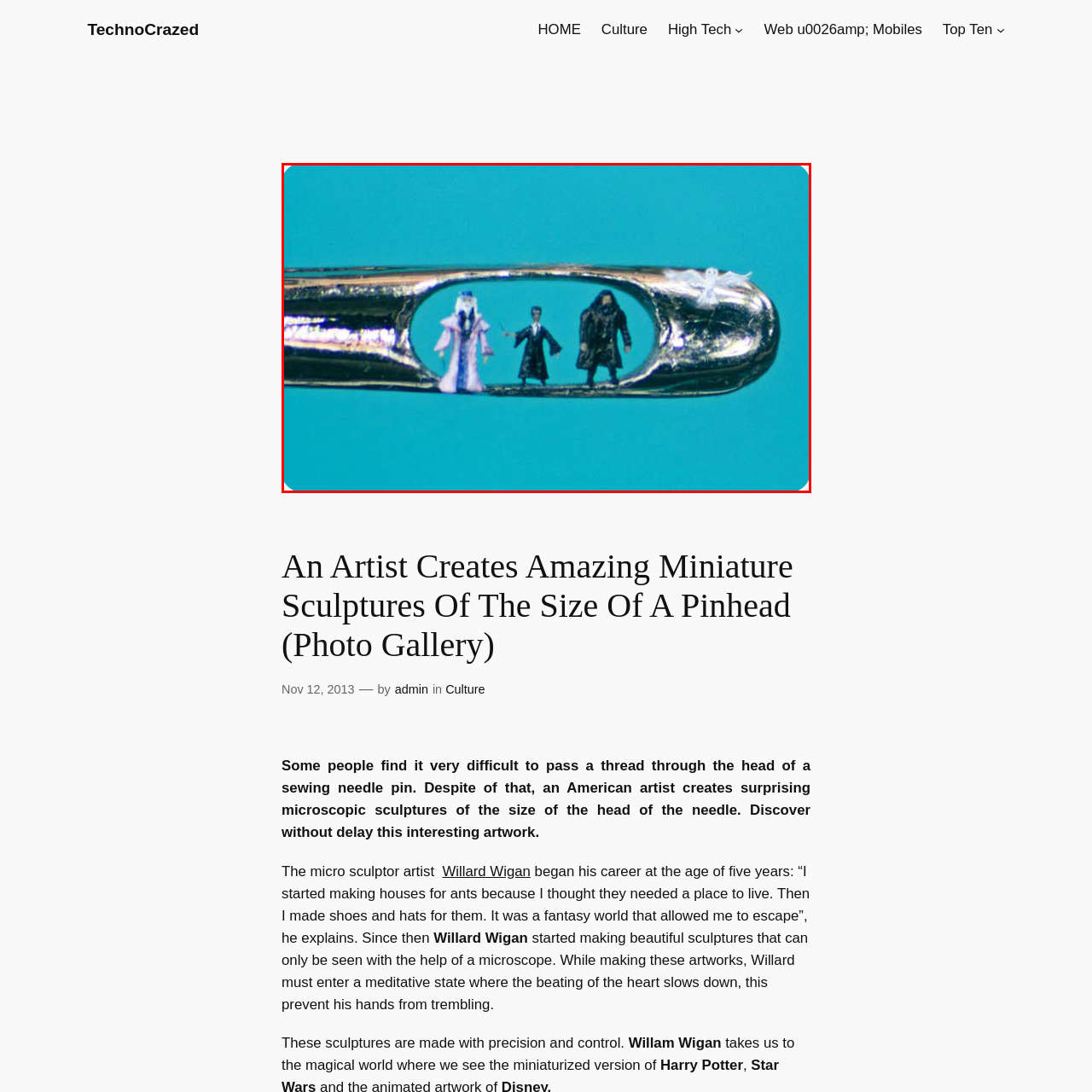Give a comprehensive description of the picture highlighted by the red border.

This captivating image showcases an extraordinary miniature sculpture created by the artist Willard Wigan, renowned for crafting intricate figures that fit within the eye of a sewing needle. The photograph features three meticulously detailed characters depicted in a whimsical scene: a wizard in a flowing robe, a young boy seemingly holding a magic wand, and a larger figure resembling a character often associated with grandeur or mystery. These tiny sculptures, only visible under magnification, emphasize Wigan's exceptional skill and artistry, as he transforms everyday objects into vessels of imagination. The vibrant backdrop enhances the visual appeal, drawing attention to the delicate craftsmanship inside the needle, revealing a magical world that challenges conventional perceptions of size and artistry.